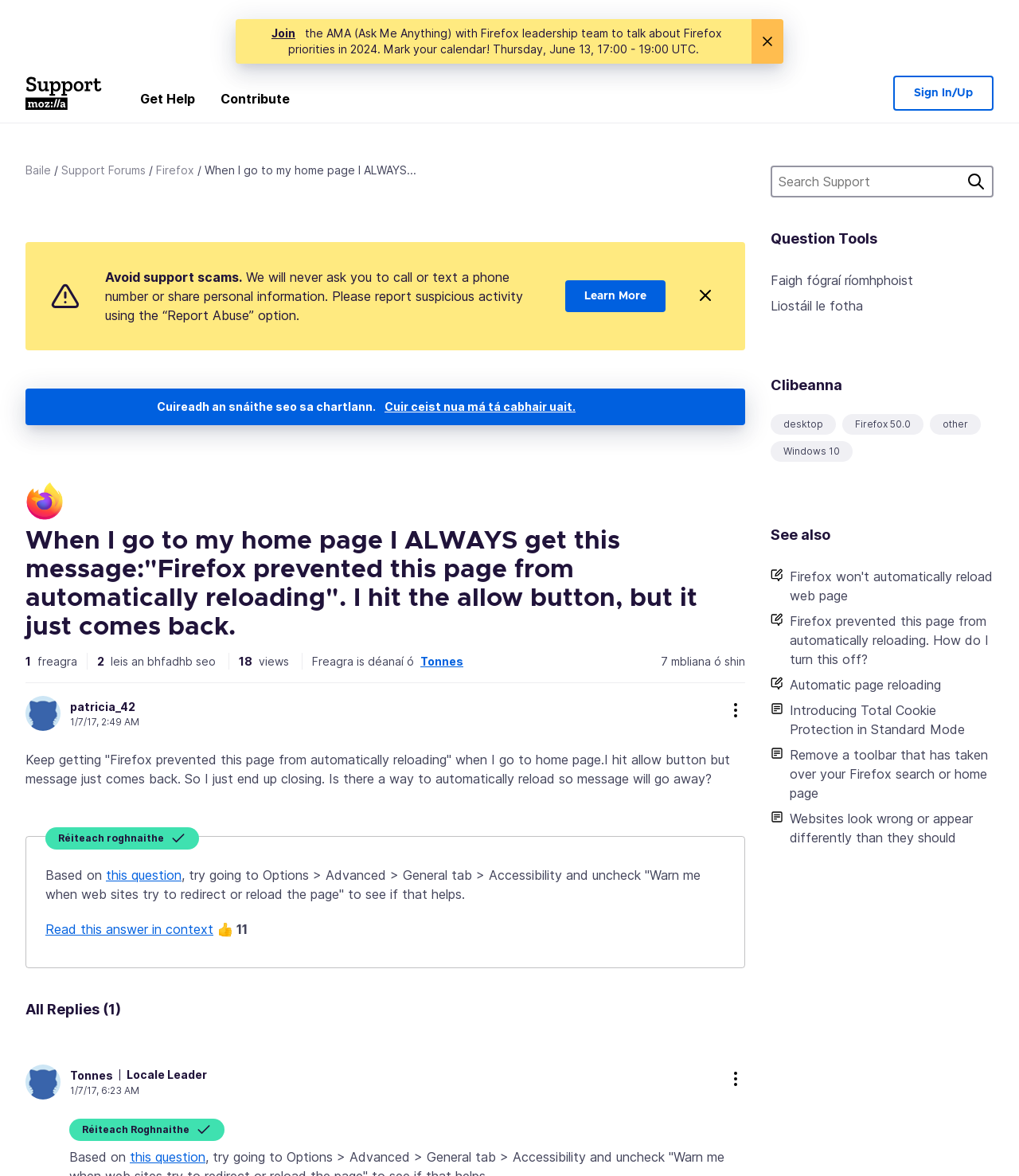Utilize the information from the image to answer the question in detail:
How many replies are there to the question?

The number of replies can be found at the bottom of the webpage, where it says 'All Replies (1)'.